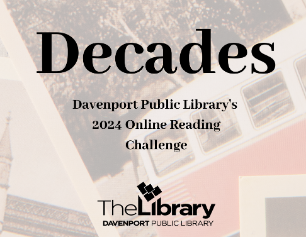Elaborate on all the elements present in the image.

The image features the title "Decades" prominently displayed in a bold, modern font, indicating the theme of a reading challenge hosted by the Davenport Public Library. Below the title, the text reads, "Davenport Public Library's 2024 Online Reading Challenge," suggesting a vibrant initiative aimed at encouraging reading across various decades. The background is adorned with a collage of photographs, hinting at nostalgic themes and the exploration of literature from different eras. The logo of the Davenport Public Library is also included, reinforcing the organization's commitment to fostering a love for reading. This graphic serves as an invitation for participants to engage in a literary journey throughout the upcoming year.